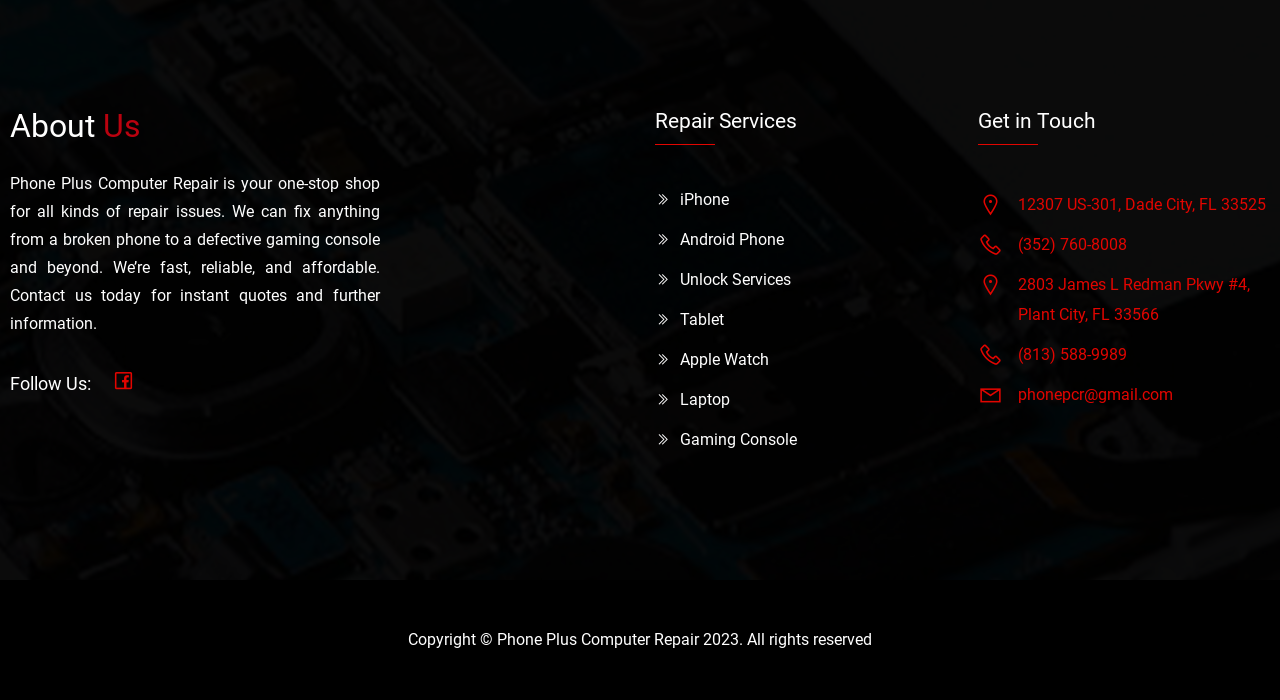What year is the copyright of the website?
Using the image, give a concise answer in the form of a single word or short phrase.

2023